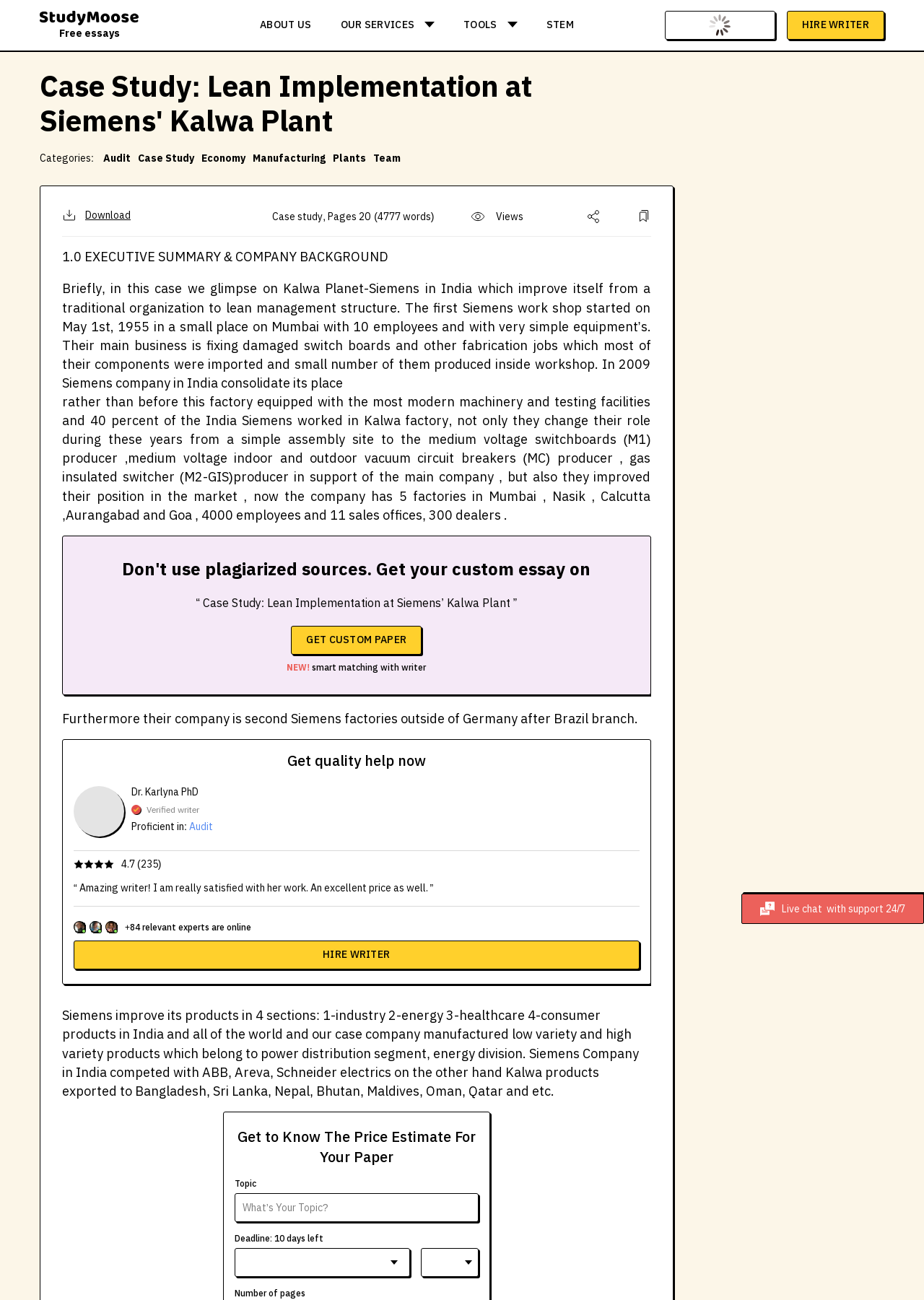What is the company being discussed in this case study?
Answer the question in a detailed and comprehensive manner.

The company being discussed in this case study is Siemens, which is evident from the text 'Case Study: Lean Implementation at Siemens' Kalwa Plant' and the description of the company's history and products.